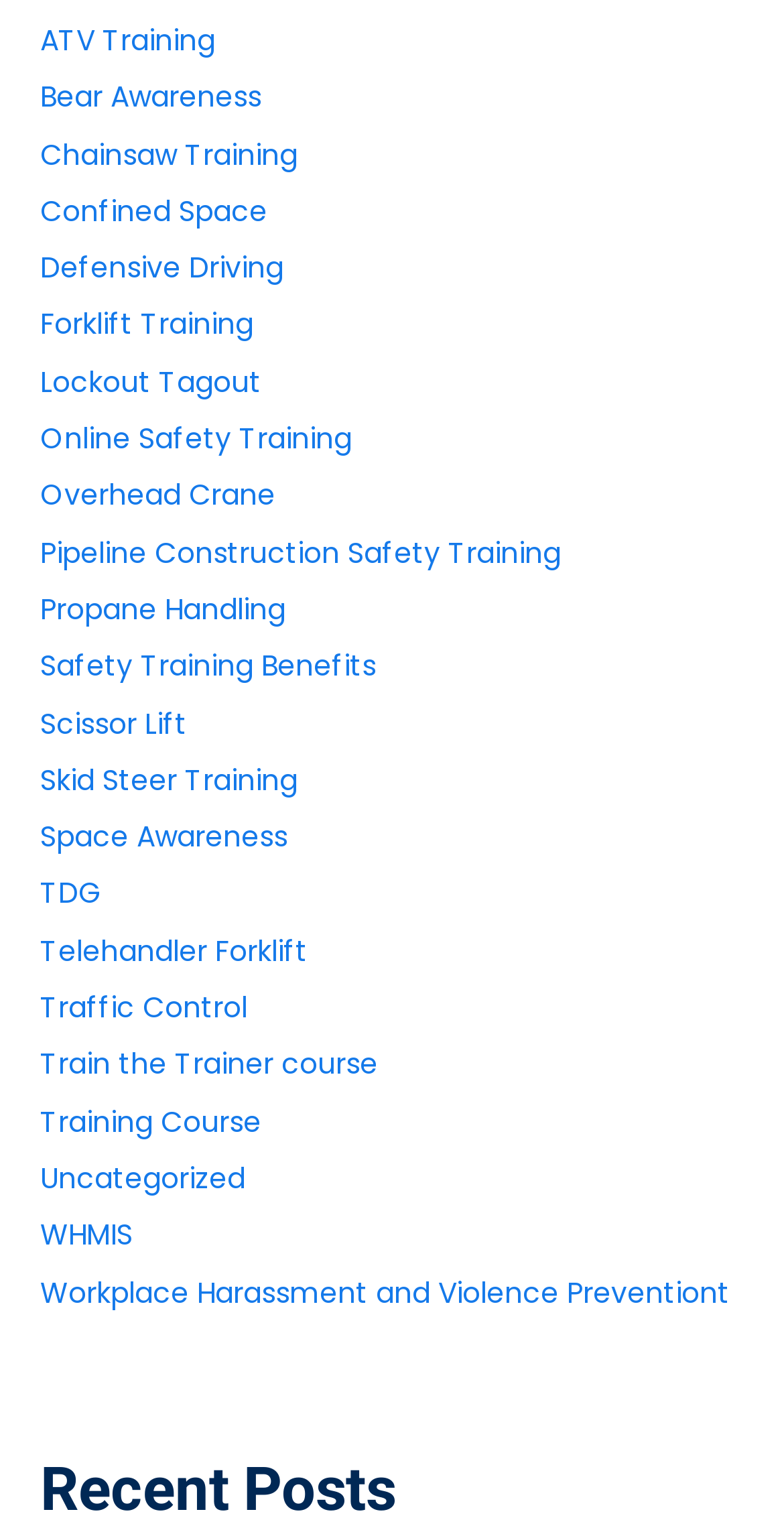Locate the bounding box coordinates of the clickable region necessary to complete the following instruction: "view supported manufacturers". Provide the coordinates in the format of four float numbers between 0 and 1, i.e., [left, top, right, bottom].

None